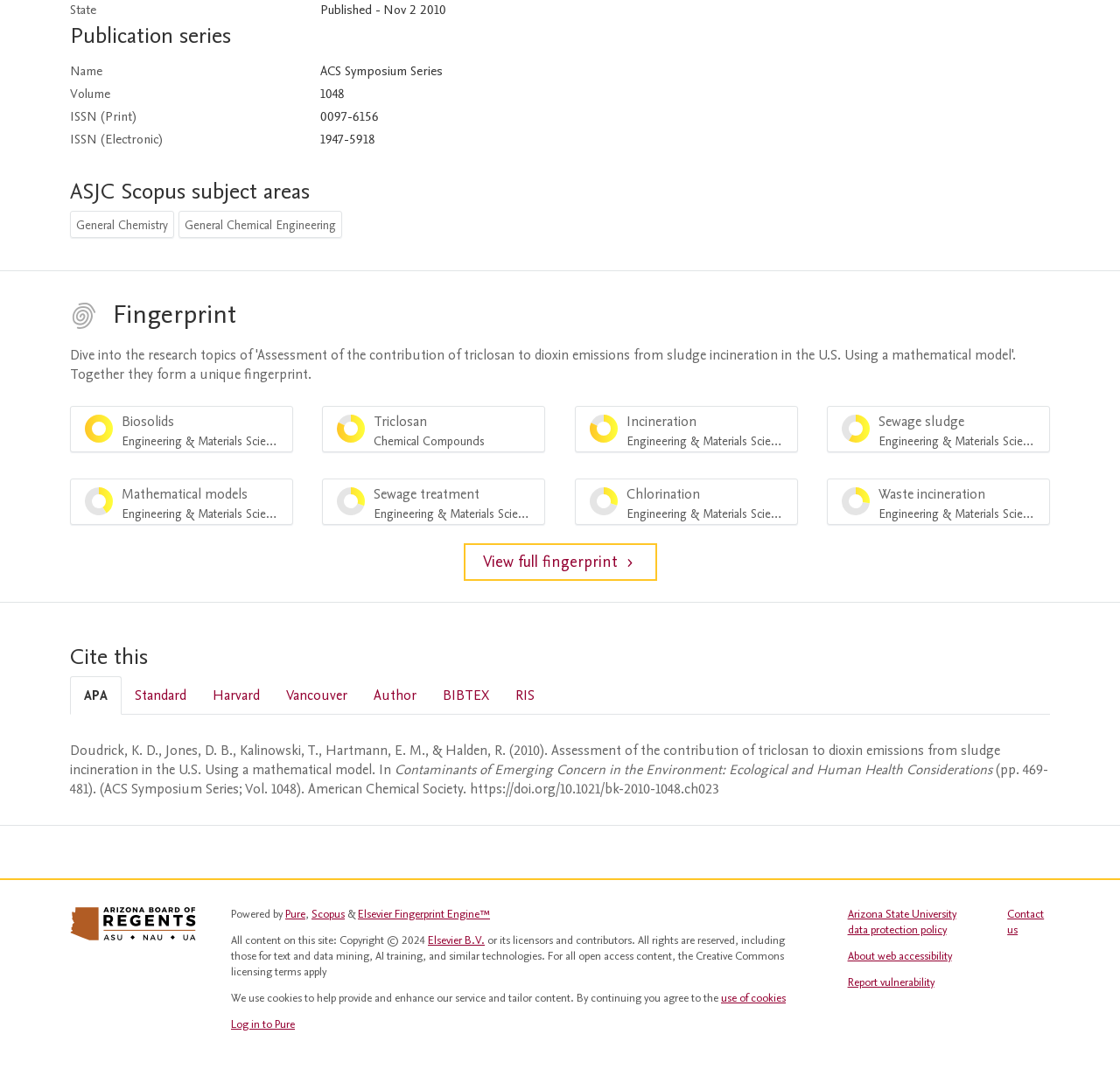Find the bounding box coordinates of the element's region that should be clicked in order to follow the given instruction: "Cite this in APA style". The coordinates should consist of four float numbers between 0 and 1, i.e., [left, top, right, bottom].

[0.062, 0.633, 0.109, 0.669]